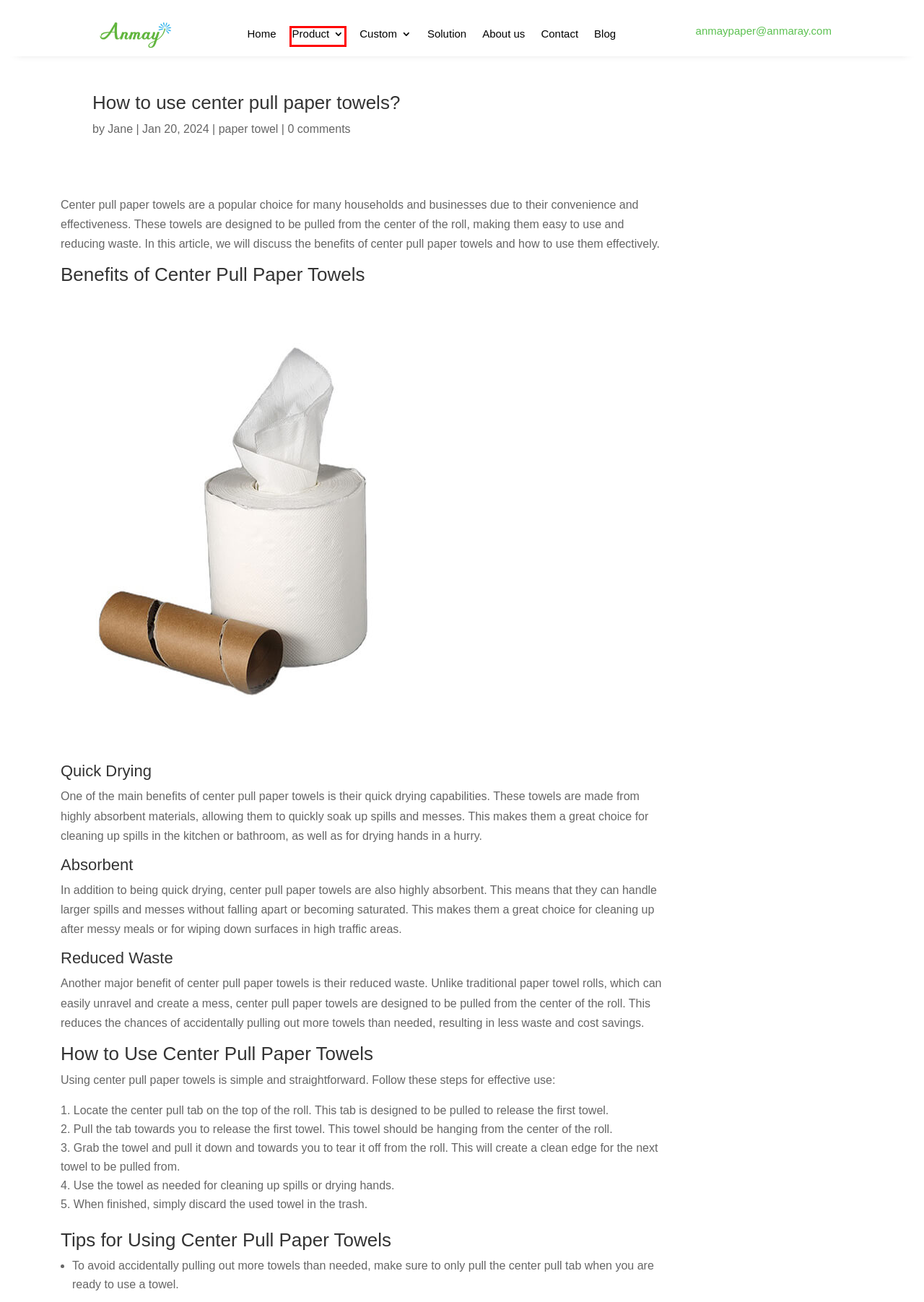Given a screenshot of a webpage featuring a red bounding box, identify the best matching webpage description for the new page after the element within the red box is clicked. Here are the options:
A. knowlege about tissue paper Blog - anmaray
B. Buy Toilet Paper Direct from Manufacturer
C. paper towel - anmaray
D. toilet paper wholesale supplier in China Contact - anmaray
E. Reliable Tissue Paper Factory in China Solution - anmaray
F. Anmay Paper toilet tissue Product - anmaray
G. 10's Professional Tissue Paper ManufactureAbout us - anmaray
H. Jane - anmaray

F